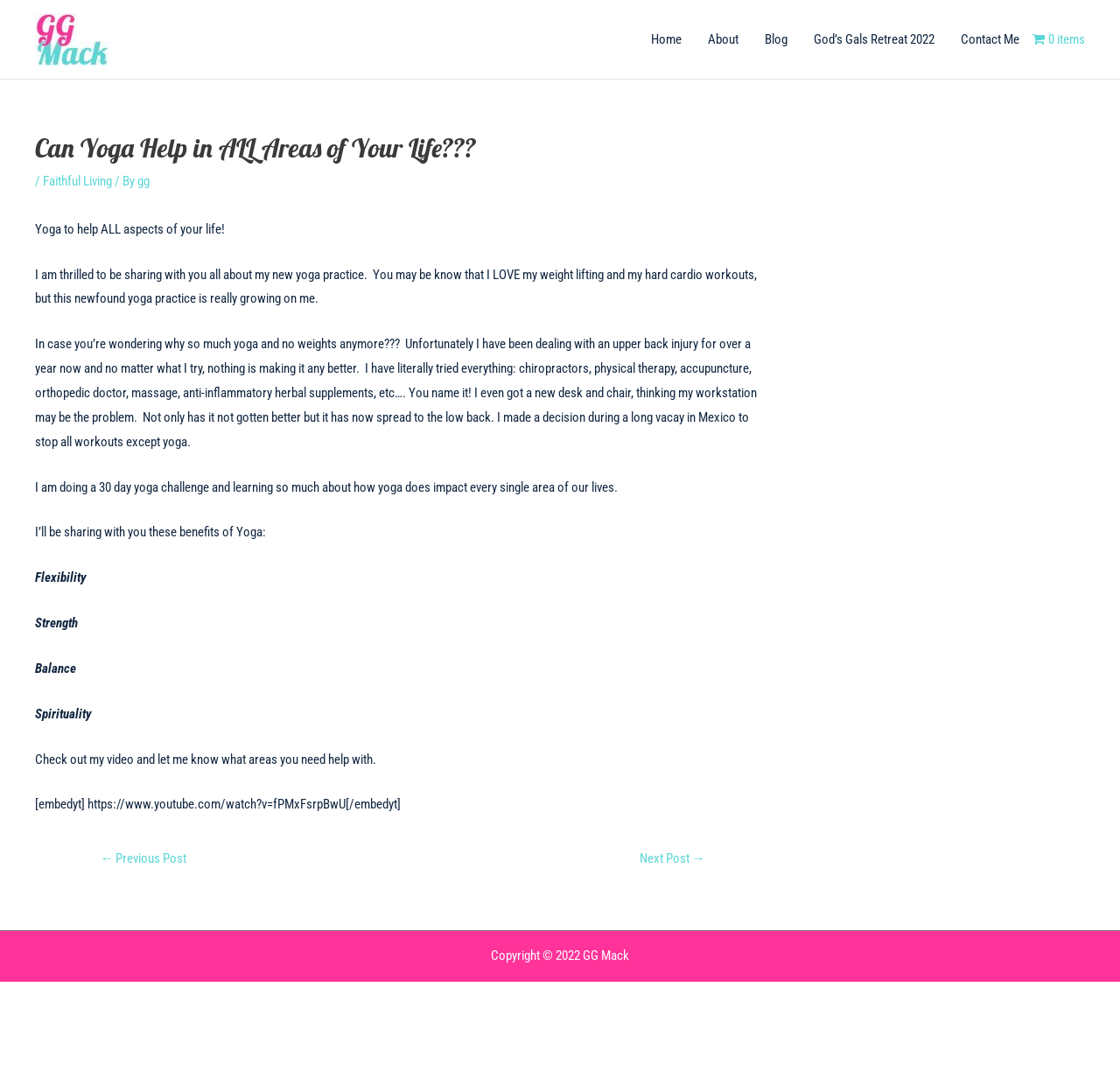Identify the bounding box coordinates of the element to click to follow this instruction: 'Click on the 'Cart 0 items' link'. Ensure the coordinates are four float values between 0 and 1, provided as [left, top, right, bottom].

[0.922, 0.012, 0.969, 0.061]